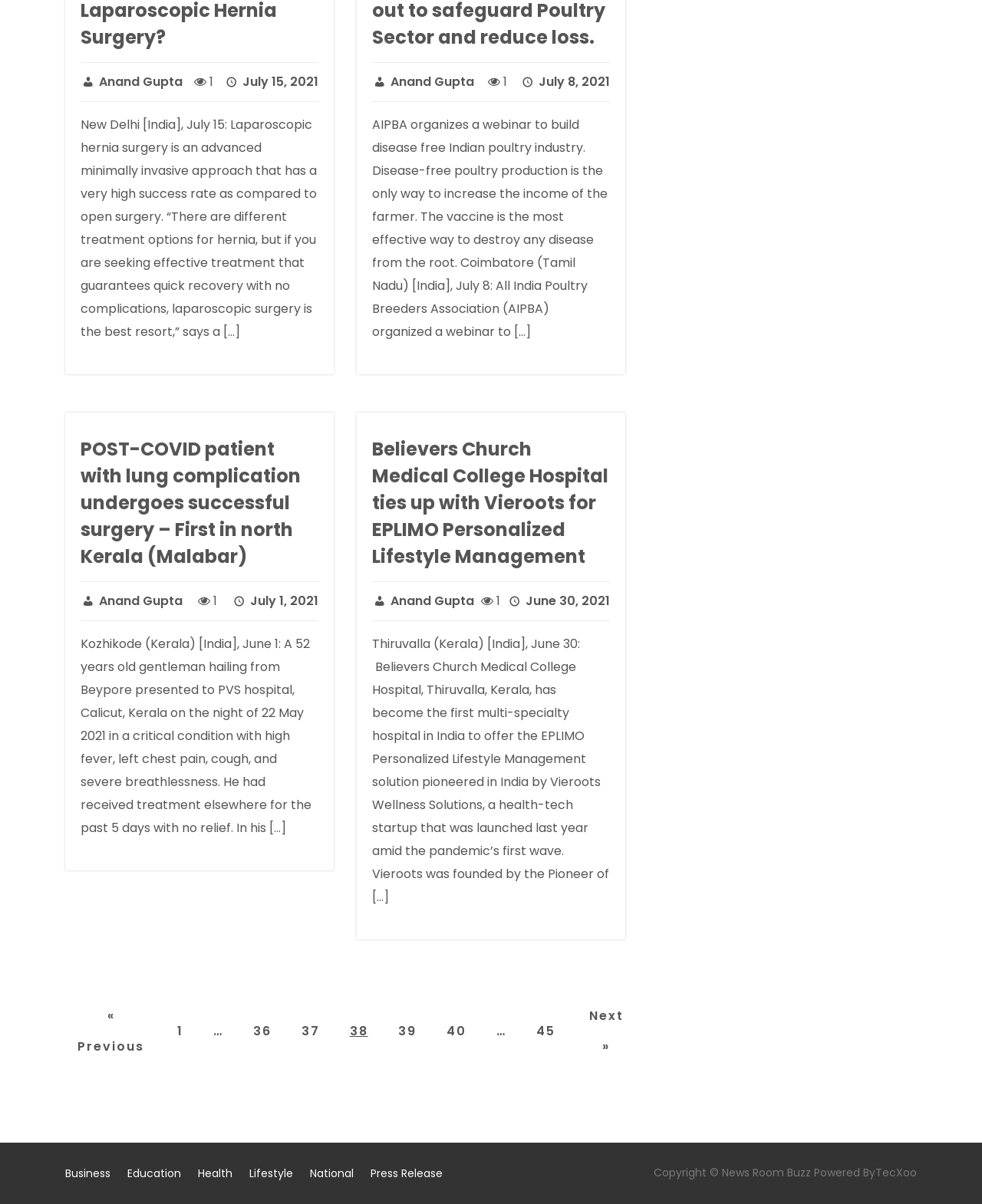Can you give a comprehensive explanation to the question given the content of the image?
What is the name of the hospital mentioned in the article 'Believers Church Medical College Hospital ties up with Vieroots for EPLIMO Personalized Lifestyle Management'?

This question can be answered by looking at the article title, which mentions the name of the hospital as 'Believers Church Medical College Hospital'.